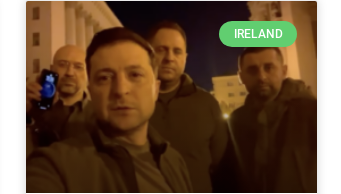Elaborate on the details you observe in the image.

The image captures a significant moment featuring Ukrainian President Volodymyr Zelenskyy, who appears in the foreground alongside three other men, all dressed in dark clothing. They are positioned outside at night, illuminated by ambient lighting, suggesting a serious or poignant atmosphere. Zelenskyy is directly addressing the camera, indicating that this may be a recorded message or a live broadcast, emphasizing his direct engagement with his audience. 

In the upper right corner, a green tag reads "IRELAND," hinting at the context or relevance of the image to recent discussions or news coverage. This could relate to themes of international support, solidarity, or updates regarding the ongoing situation in Ukraine, particularly in relation to global responses to the conflict. The backdrop suggests an official or public space, reinforcing the significance of the moment captured in this image.